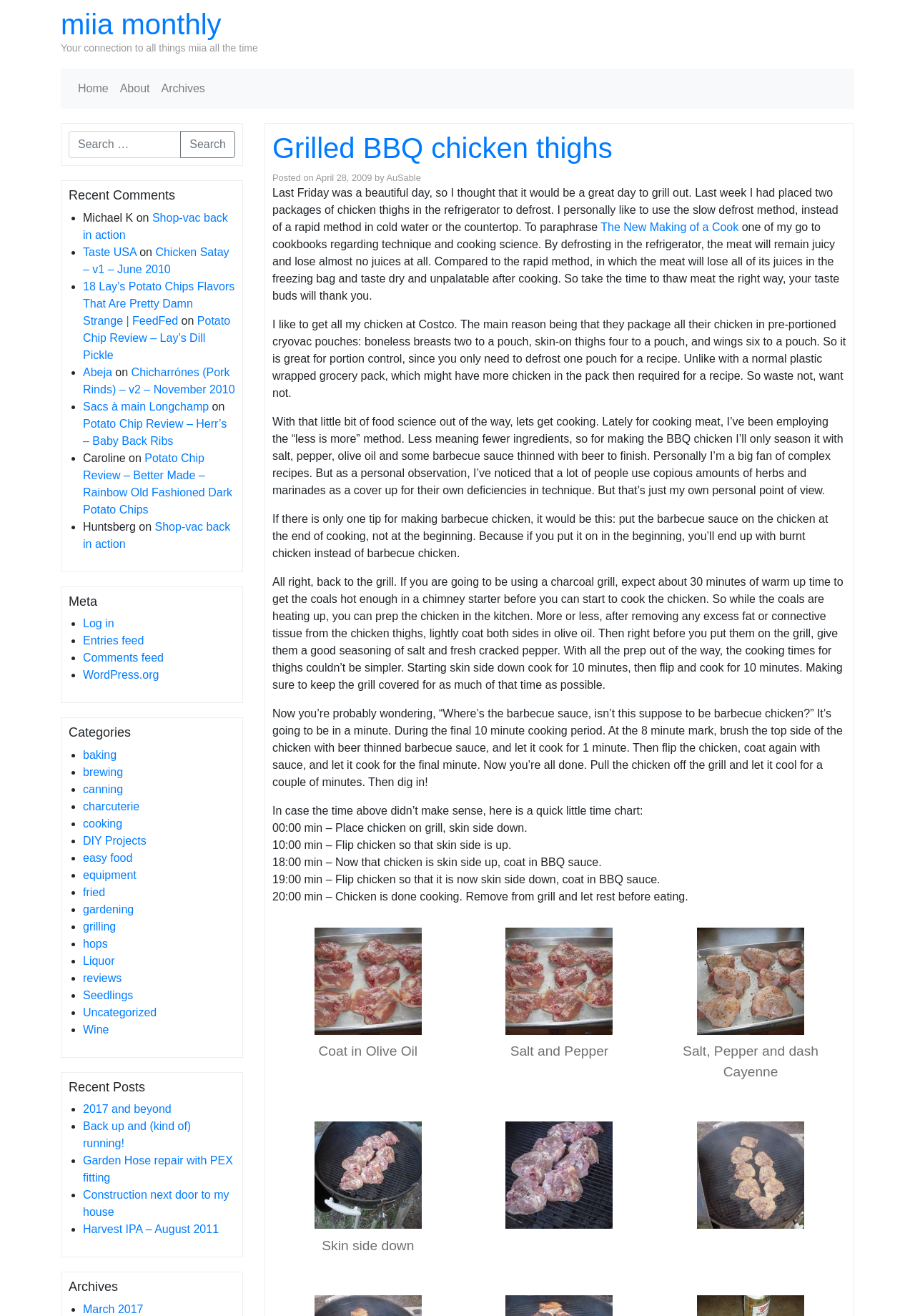Locate the bounding box coordinates of the element that should be clicked to fulfill the instruction: "View recent comments".

[0.075, 0.143, 0.257, 0.155]